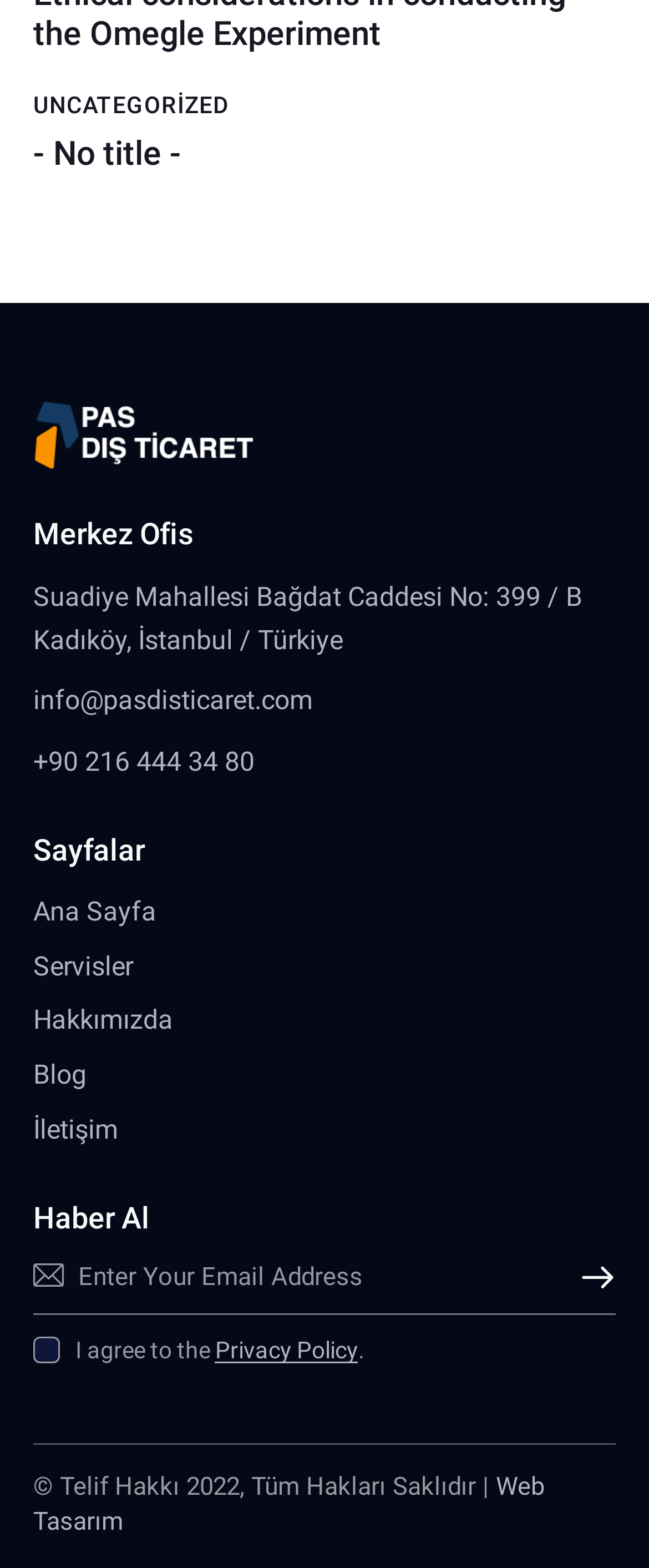Please provide a comprehensive response to the question below by analyzing the image: 
What is the name of the company?

I found the company name by looking at the link element that contains the text 'Pathfinder', which is likely to be the company name based on its position and formatting.